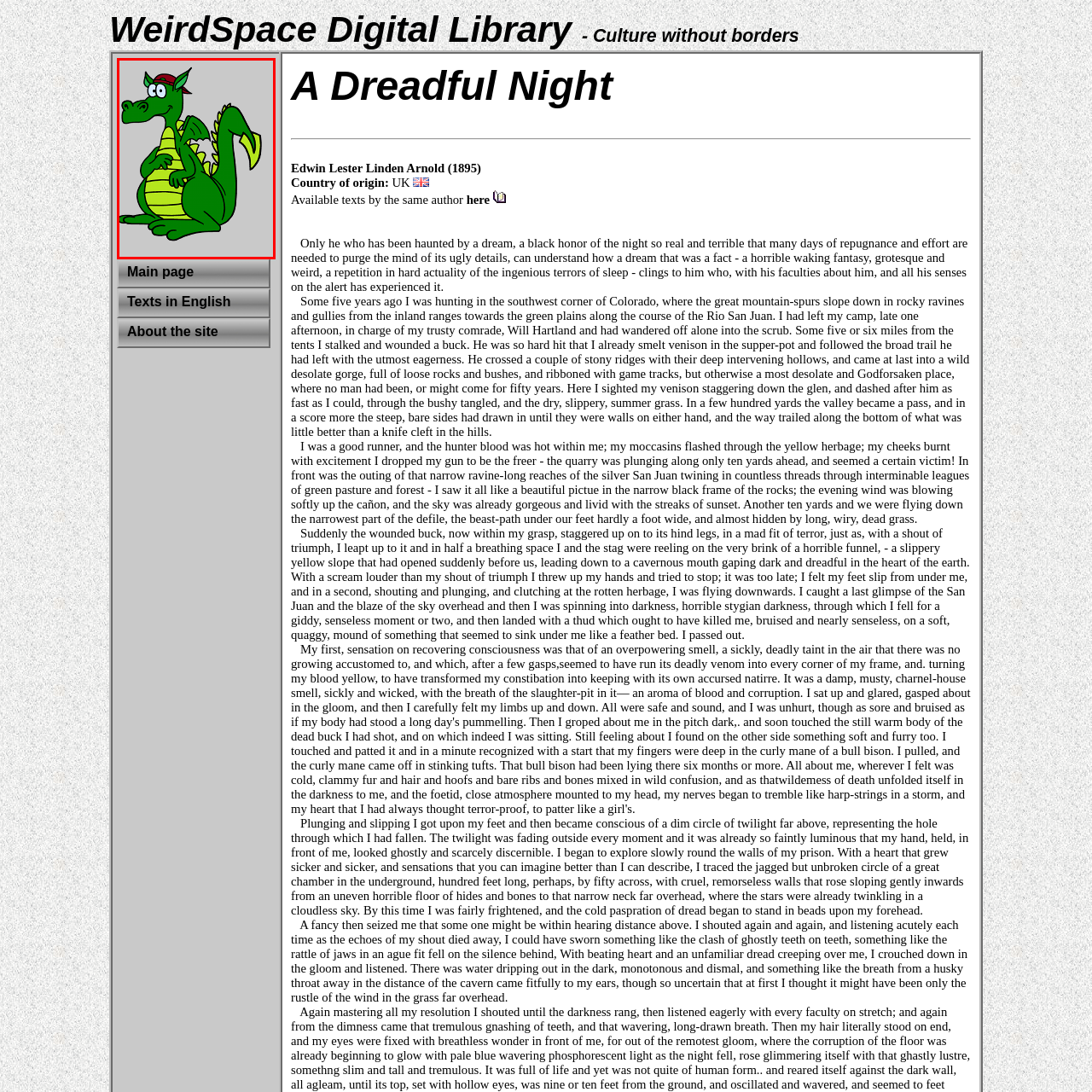Observe the image inside the red bounding box and answer briefly using a single word or phrase: What is the dragon wearing on its head?

A red baseball cap